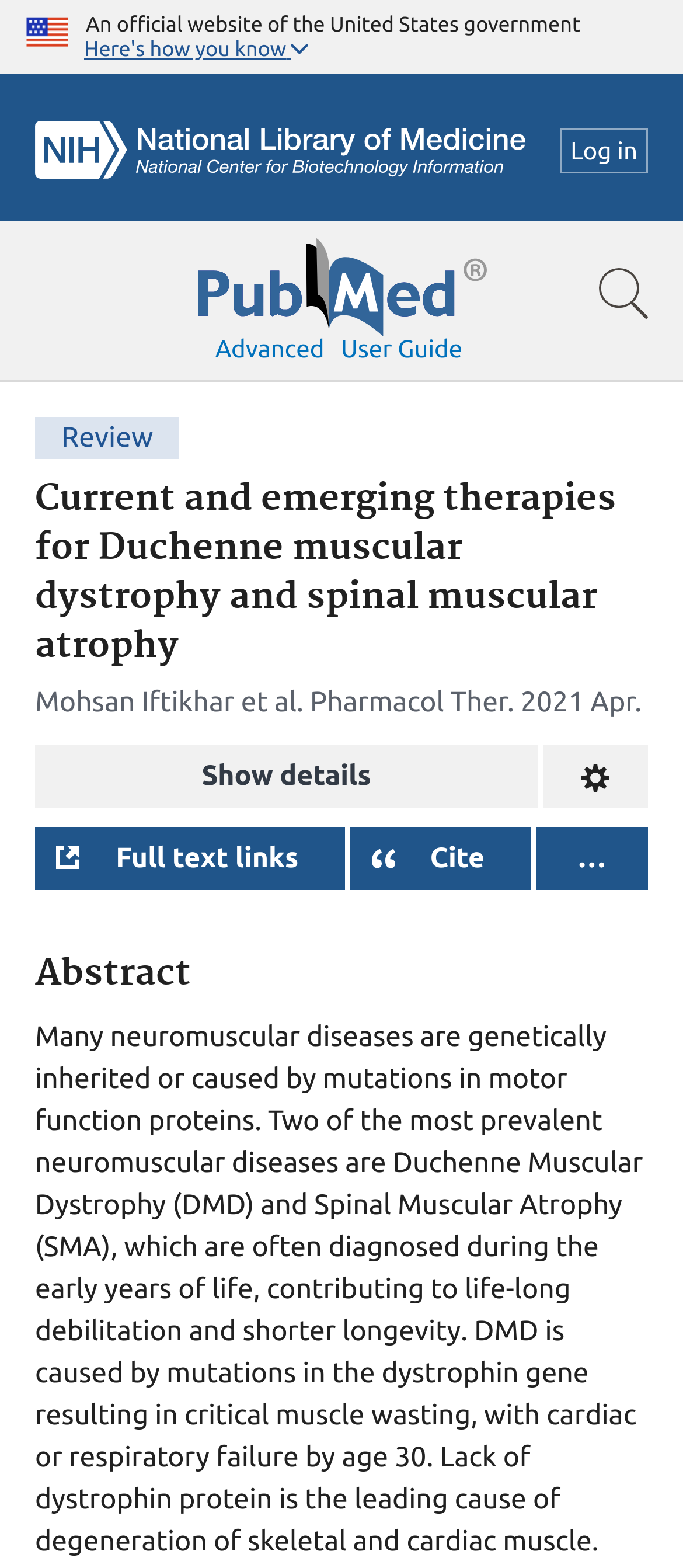Provide a one-word or one-phrase answer to the question:
What is the logo on the top left corner?

NCBI Logo